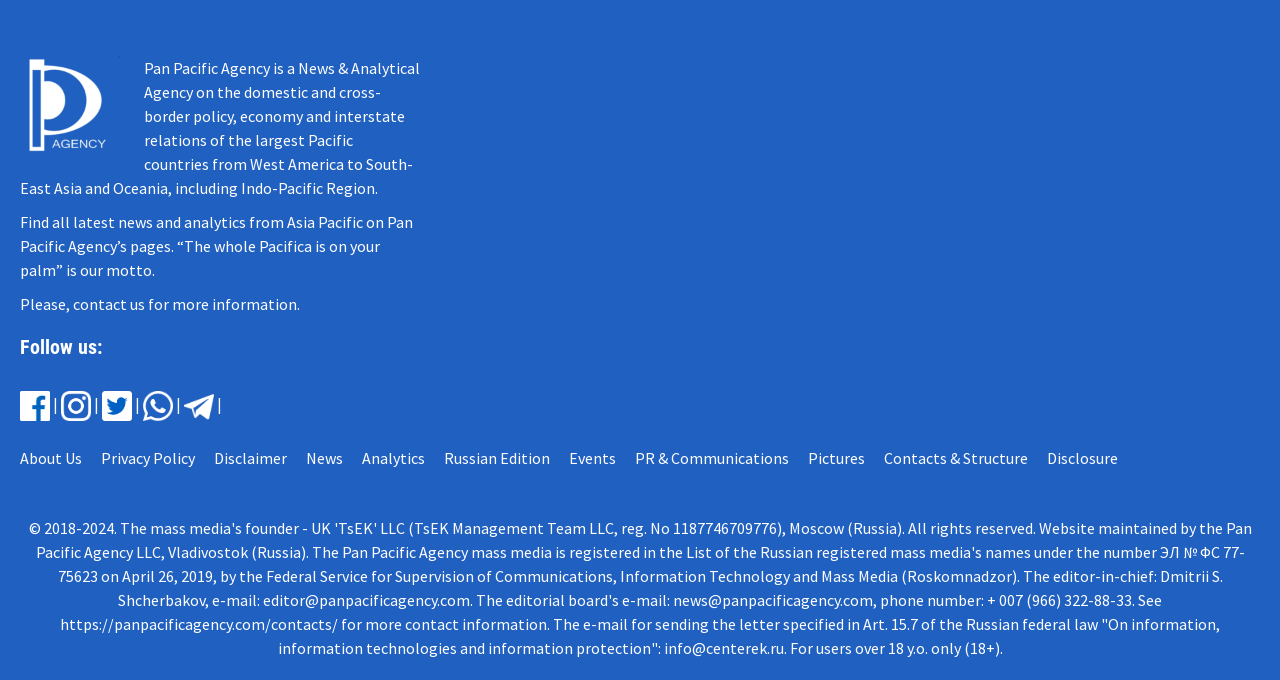What social media platforms does the agency have?
Provide a thorough and detailed answer to the question.

The agency has multiple social media platforms, which can be found in the 'Follow us:' section of the webpage. The platforms are represented by icons, and users can click on them to access the agency's social media pages.